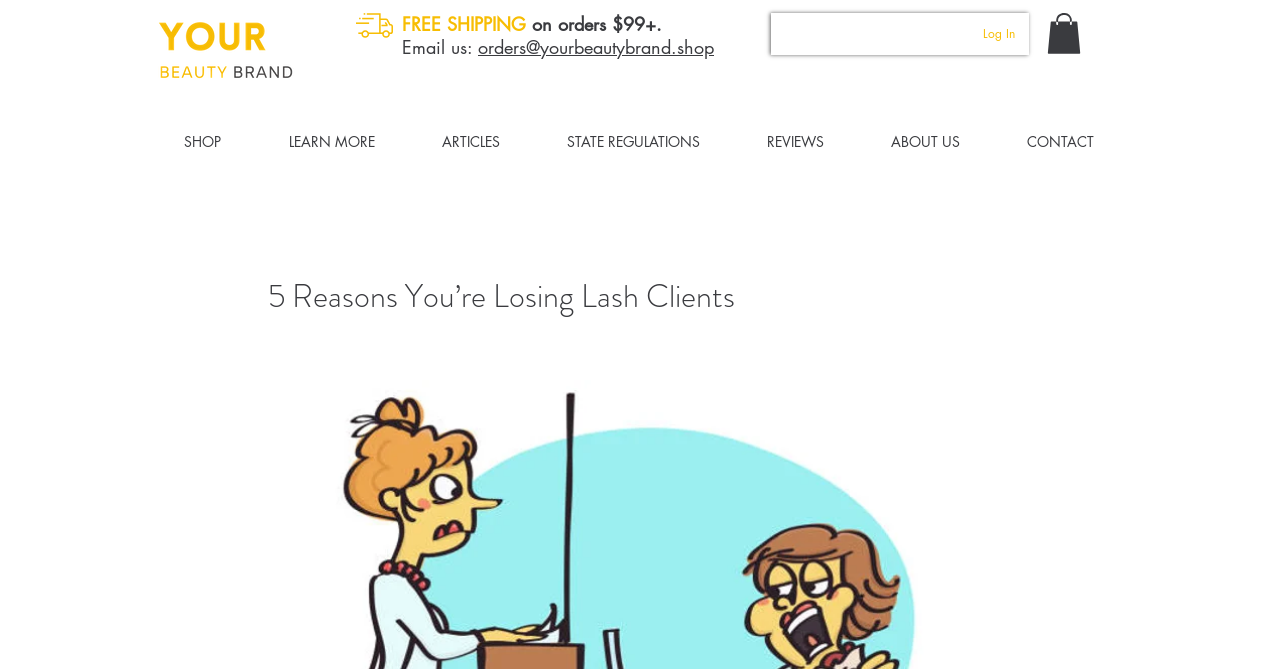What is the navigation menu item after 'SHOP'?
Provide an in-depth answer to the question, covering all aspects.

I found the navigation menu item by looking at the top navigation bar, where there is a list of items, and the item after 'SHOP' is 'LEARN MORE'.